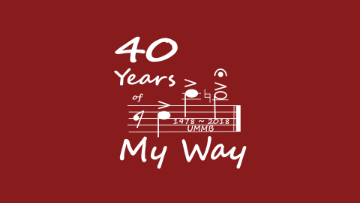Reply to the question with a brief word or phrase: What is the significance of the date 'Sept 19, 2018'?

40th anniversary